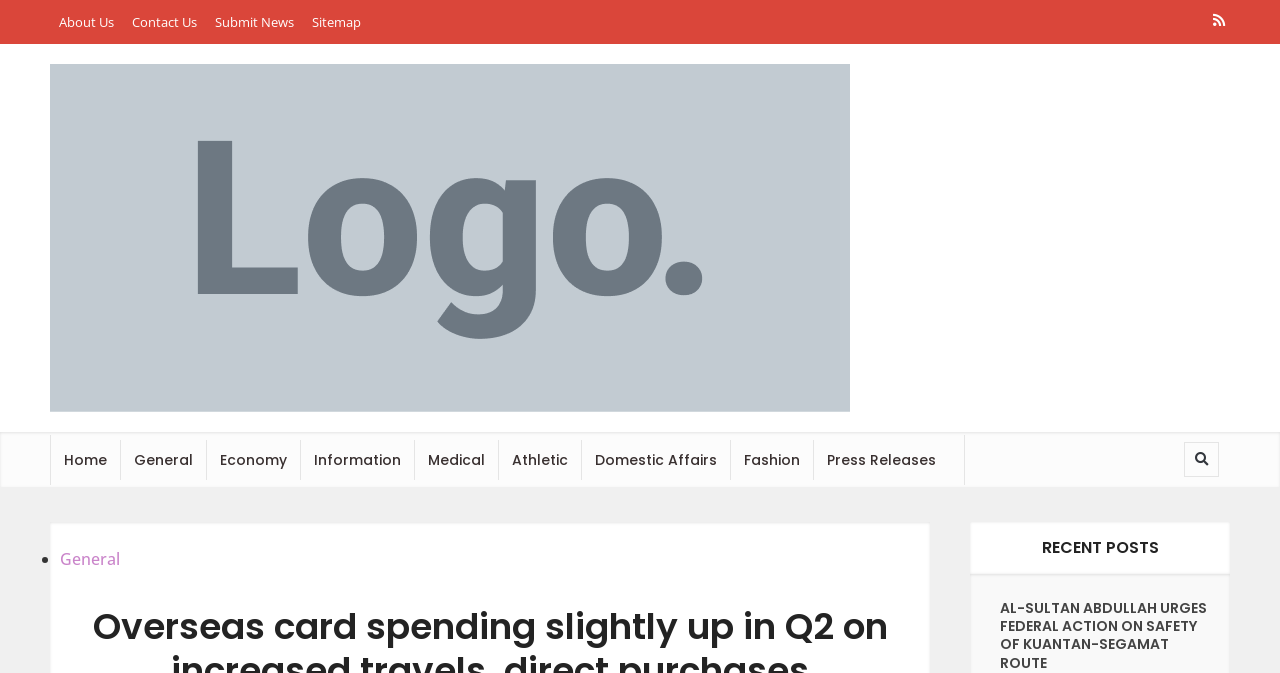Based on the image, please elaborate on the answer to the following question:
Where is the search button located on the webpage?

I determined the location of the search button by analyzing the bounding box coordinates of the element. The search button has a bounding box with coordinates [0.926, 0.658, 0.951, 0.707], which indicates that it is located at the top right corner of the webpage.